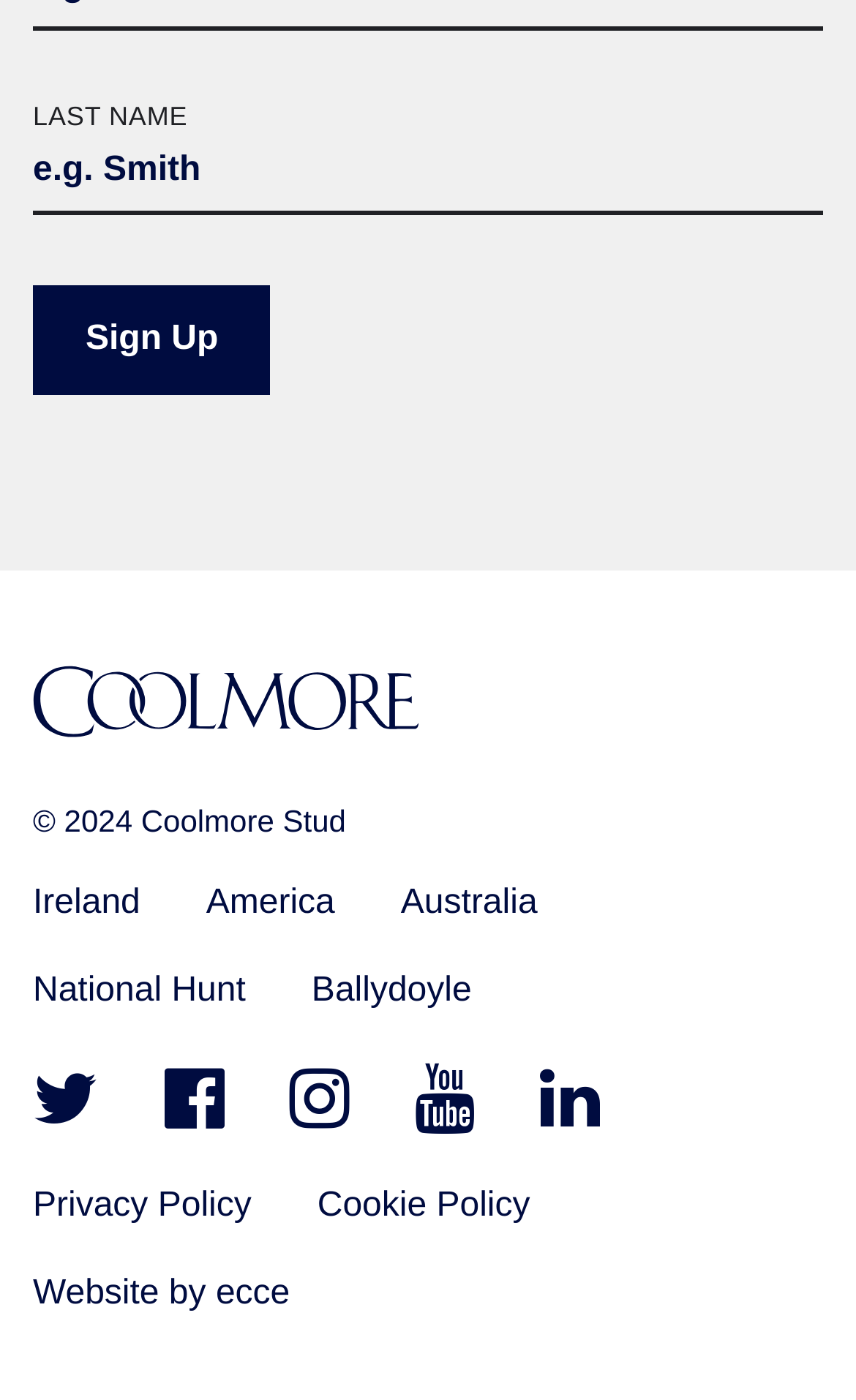Given the element description Privacy Policy, predict the bounding box coordinates for the UI element in the webpage screenshot. The format should be (top-left x, top-left y, bottom-right x, bottom-right y), and the values should be between 0 and 1.

[0.038, 0.847, 0.294, 0.874]